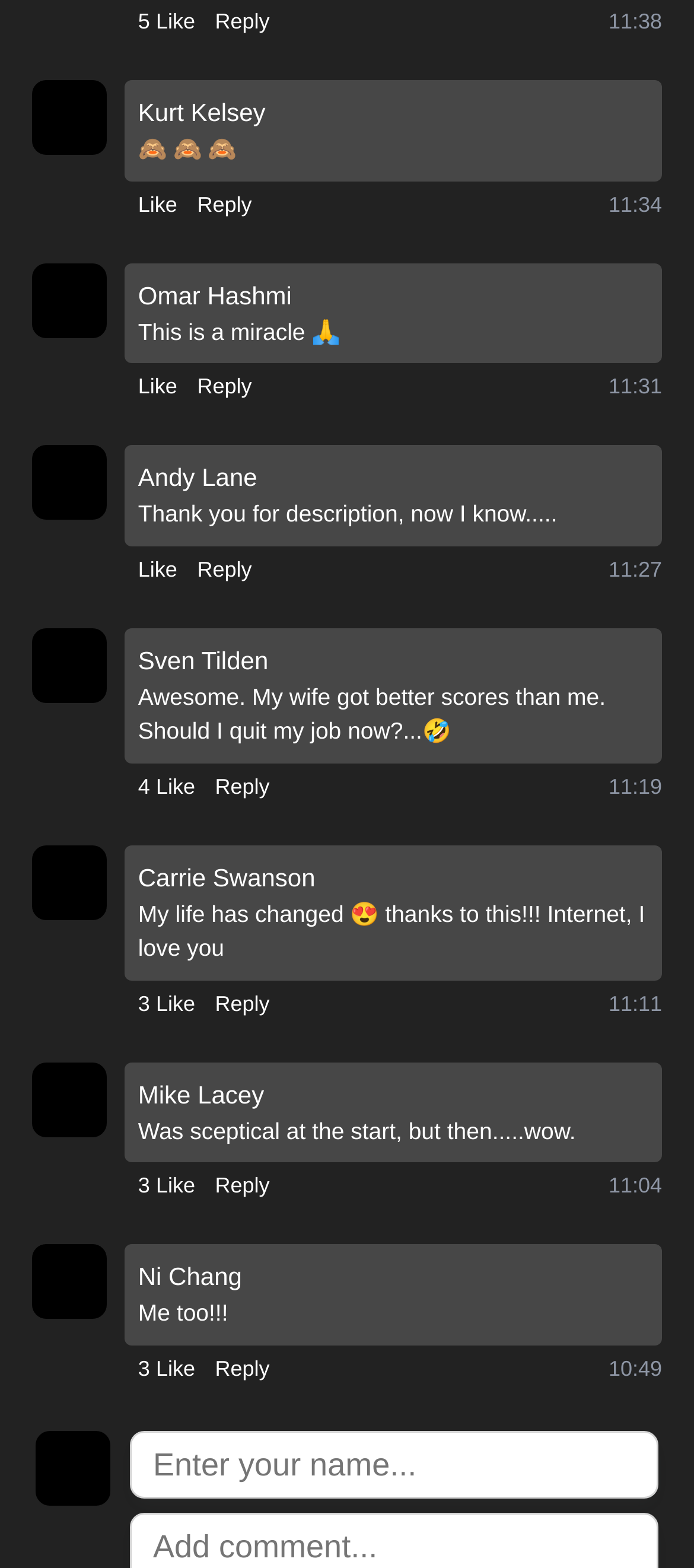What is the time of the first comment?
Can you offer a detailed and complete answer to this question?

I found the first comment by looking at the topmost StaticText element with the time information, which is '11:38'.